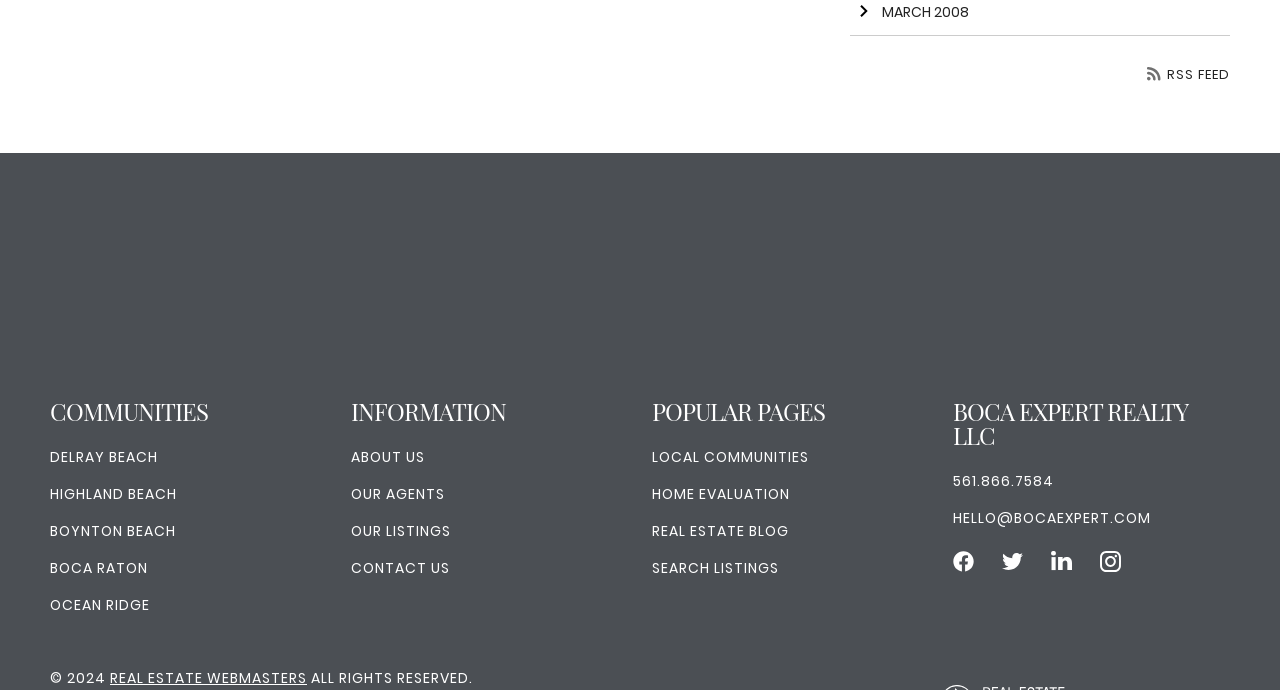Identify the bounding box for the given UI element using the description provided. Coordinates should be in the format (top-left x, top-left y, bottom-right x, bottom-right y) and must be between 0 and 1. Here is the description: Real Estate Blog

[0.509, 0.755, 0.616, 0.785]